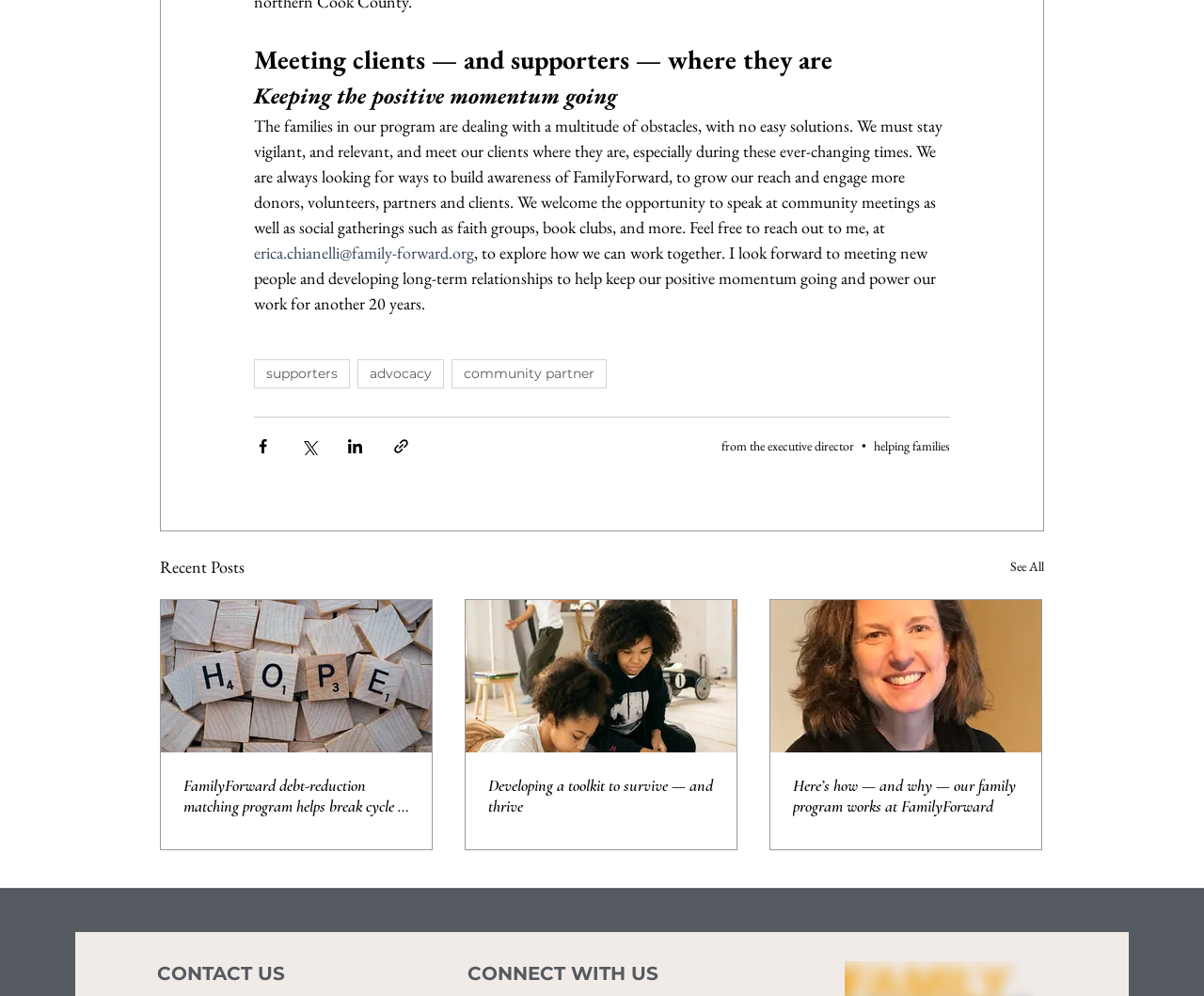Please find the bounding box coordinates of the element that needs to be clicked to perform the following instruction: "Share via Facebook". The bounding box coordinates should be four float numbers between 0 and 1, represented as [left, top, right, bottom].

[0.211, 0.439, 0.226, 0.457]